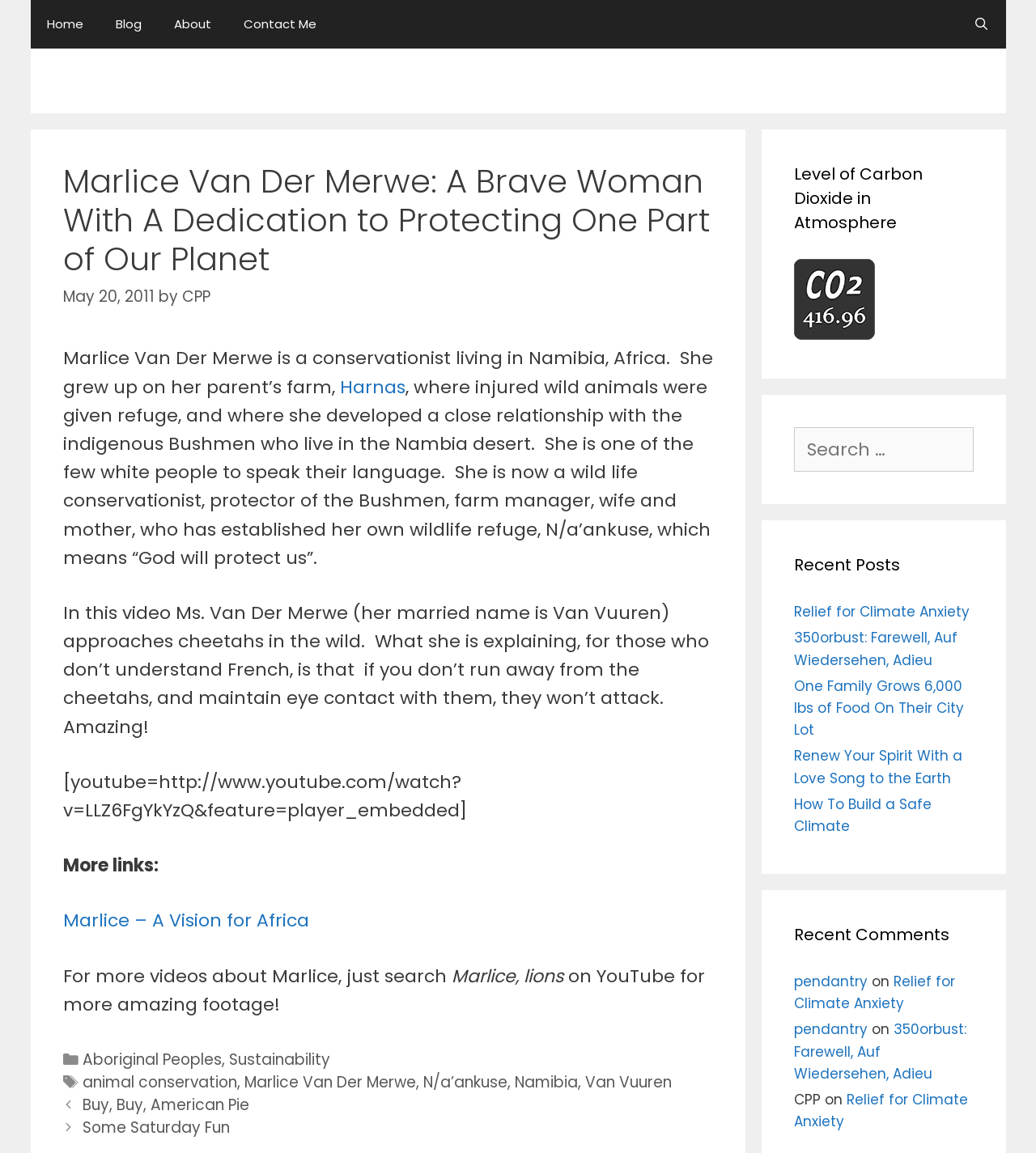Kindly provide the bounding box coordinates of the section you need to click on to fulfill the given instruction: "Watch the video about Marlice".

[0.061, 0.667, 0.45, 0.714]